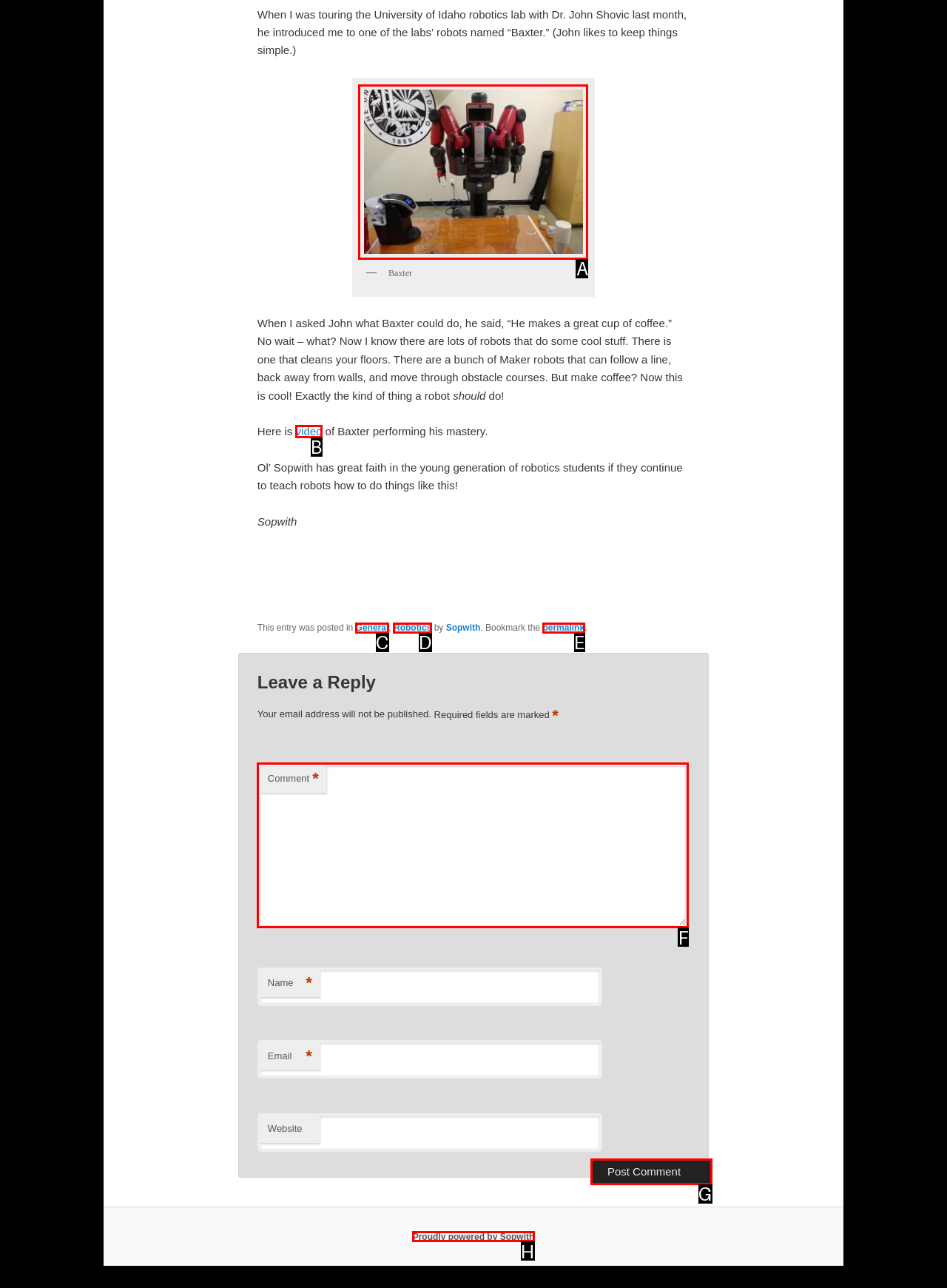Select the HTML element that matches the description: aria-label="SoundCloud"
Respond with the letter of the correct choice from the given options directly.

None